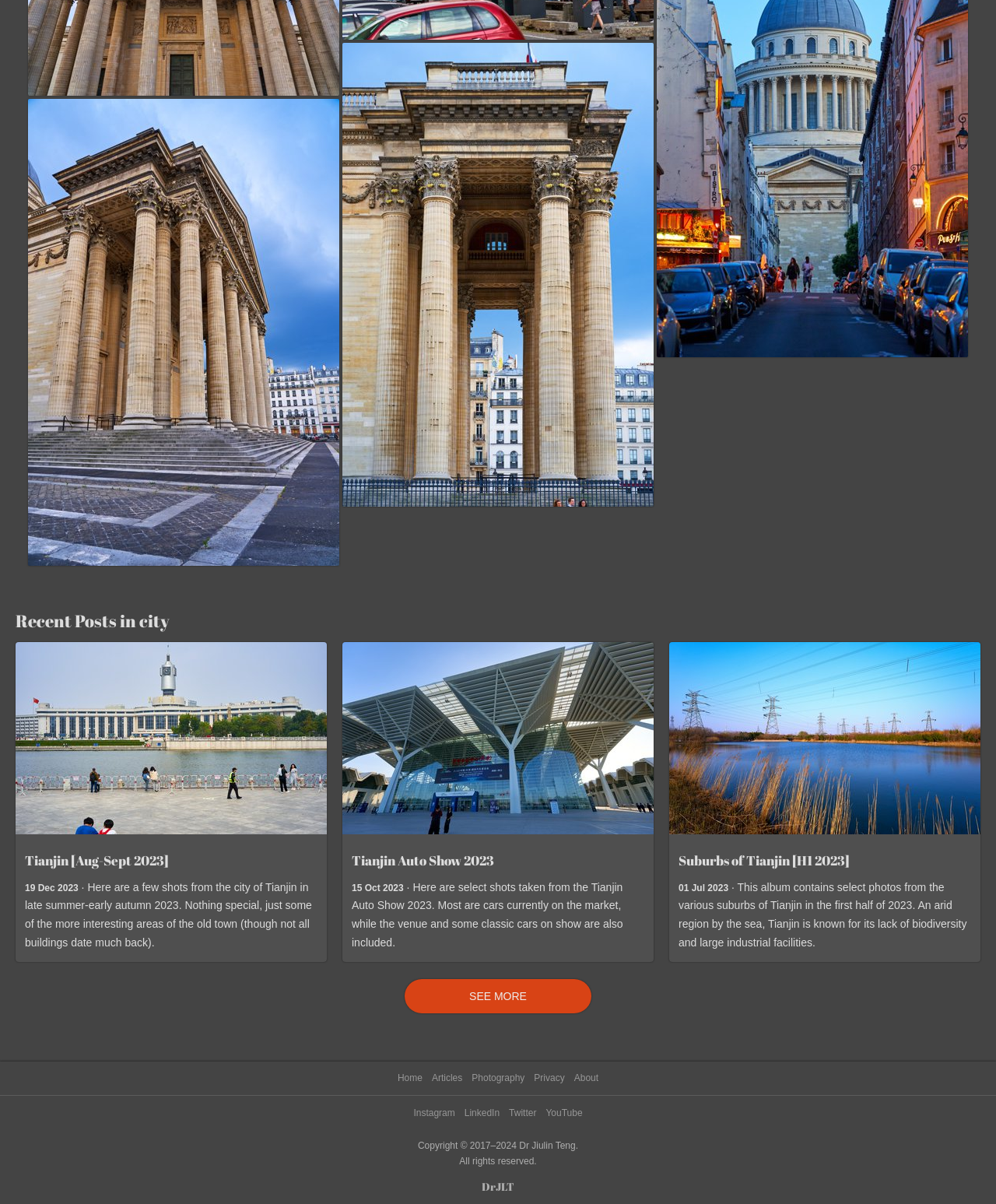Specify the bounding box coordinates of the area that needs to be clicked to achieve the following instruction: "View recent posts in city".

[0.016, 0.503, 0.984, 0.528]